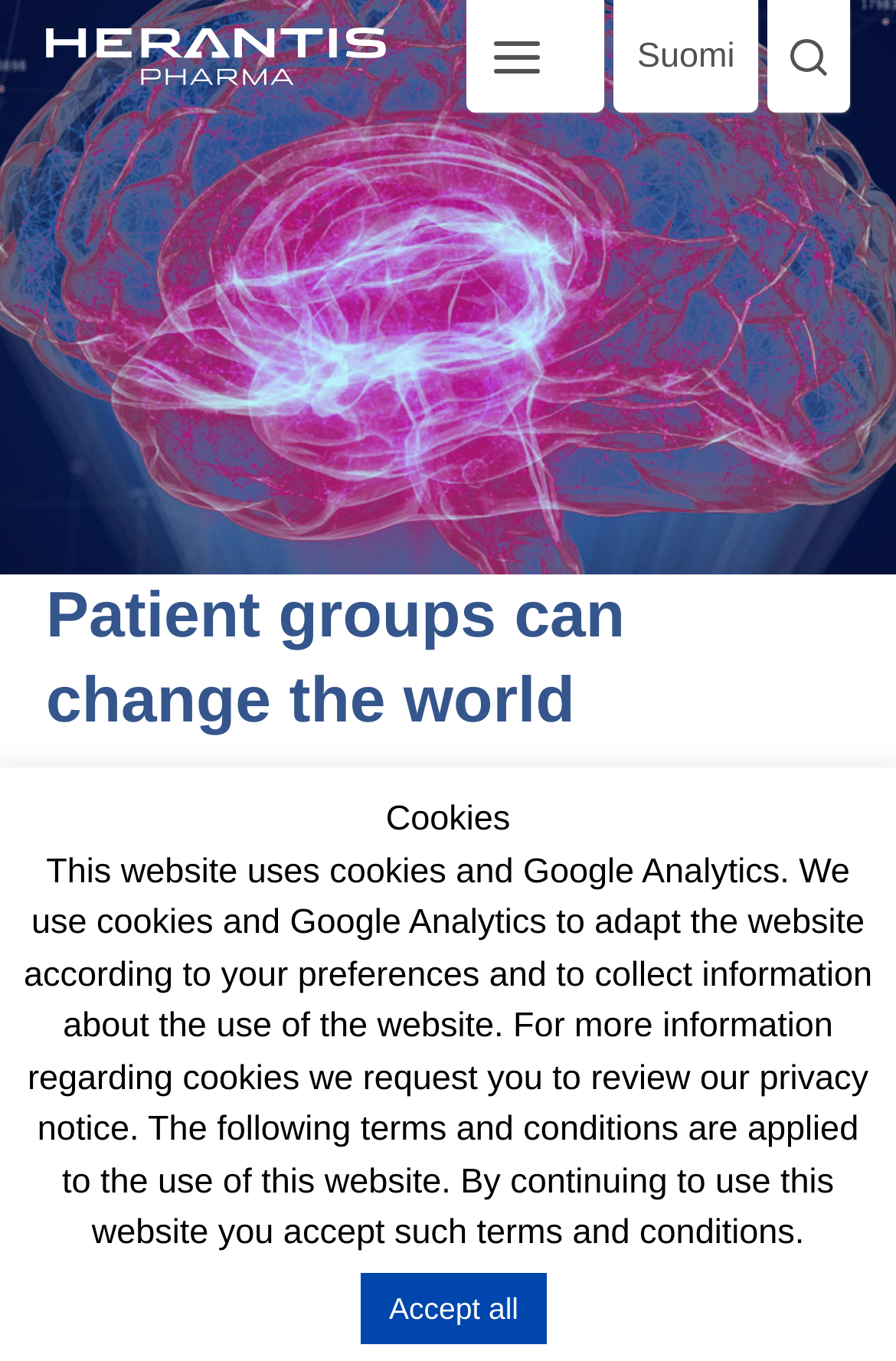Provide a brief response to the question using a single word or phrase: 
Is the navigation menu expanded?

No